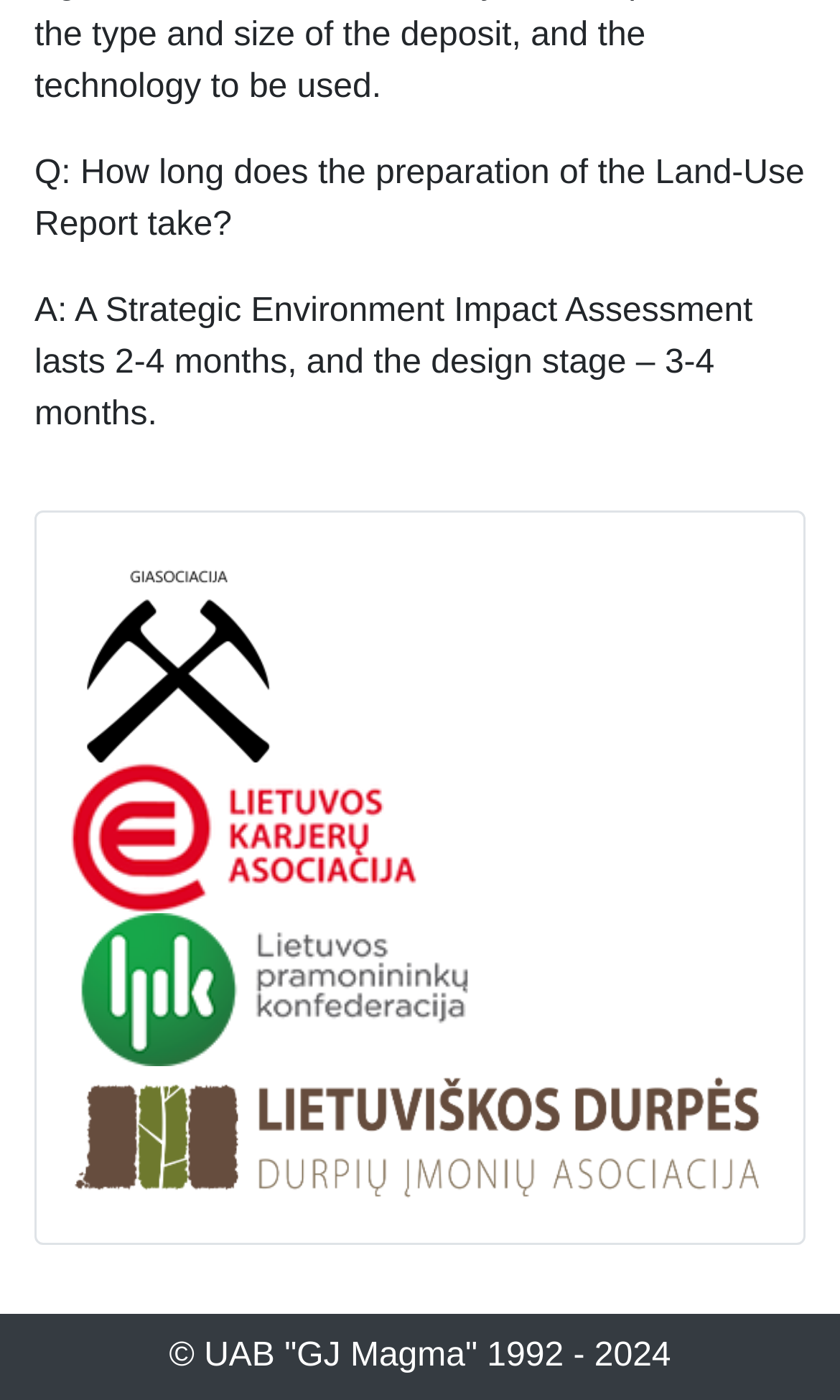Utilize the details in the image to thoroughly answer the following question: What is the copyright year range?

The StaticText element at the bottom of the webpage contains the copyright information, which includes the year range '1992 - 2024'.